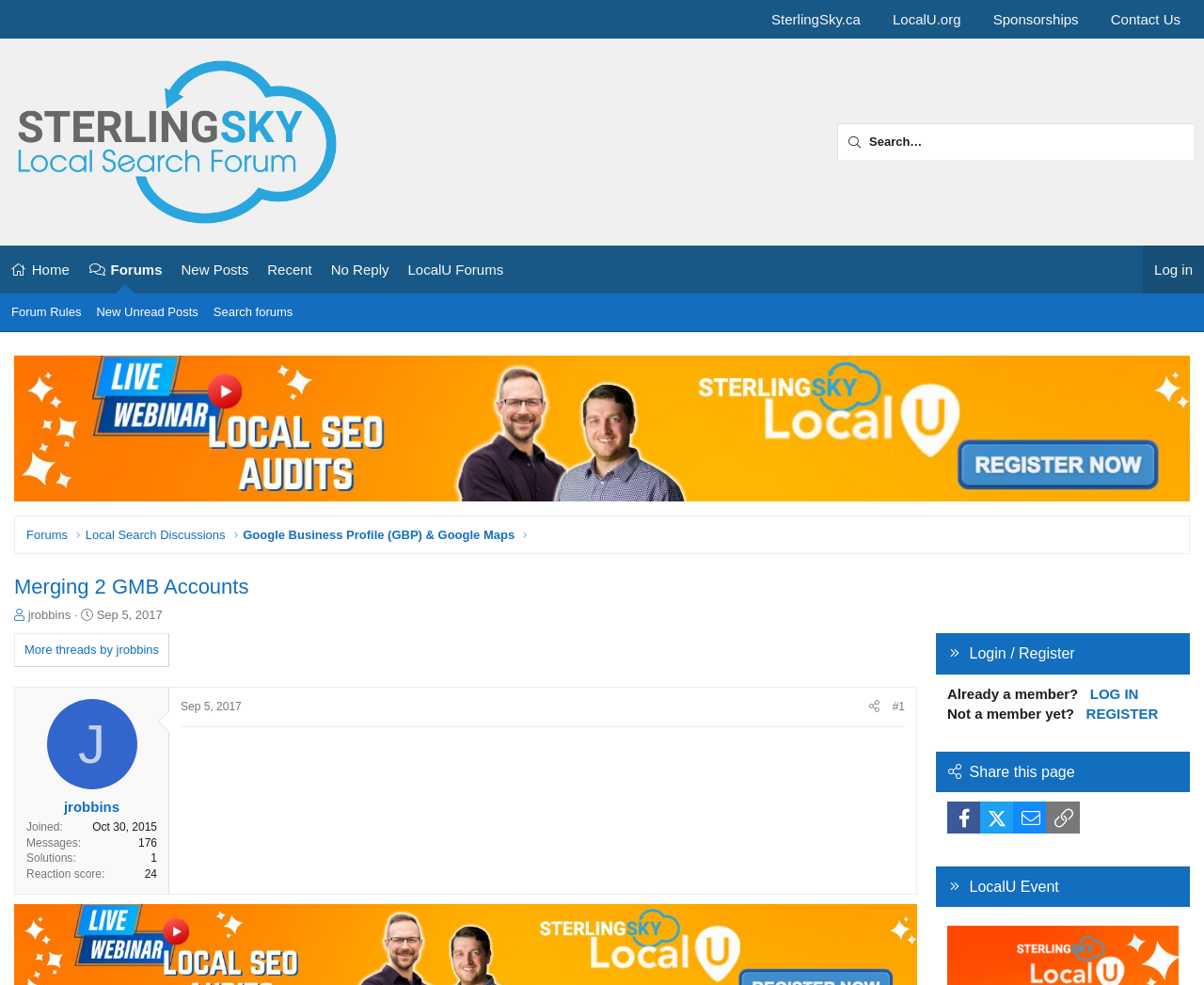Please identify the coordinates of the bounding box that should be clicked to fulfill this instruction: "View the thread starter's profile".

[0.023, 0.617, 0.059, 0.631]